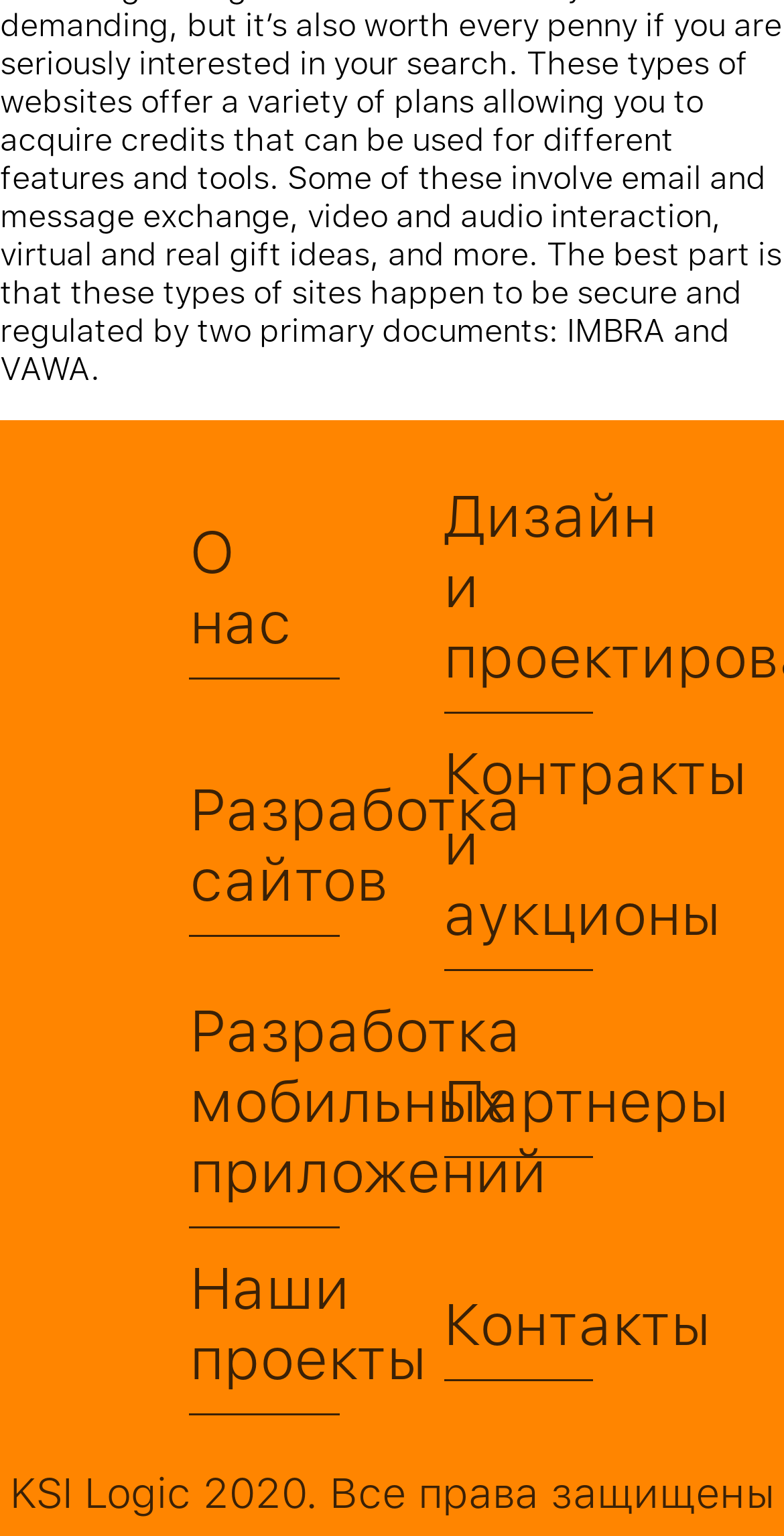Please specify the bounding box coordinates of the clickable region to carry out the following instruction: "learn about mobile app development". The coordinates should be four float numbers between 0 and 1, in the format [left, top, right, bottom].

[0.242, 0.648, 0.432, 0.8]